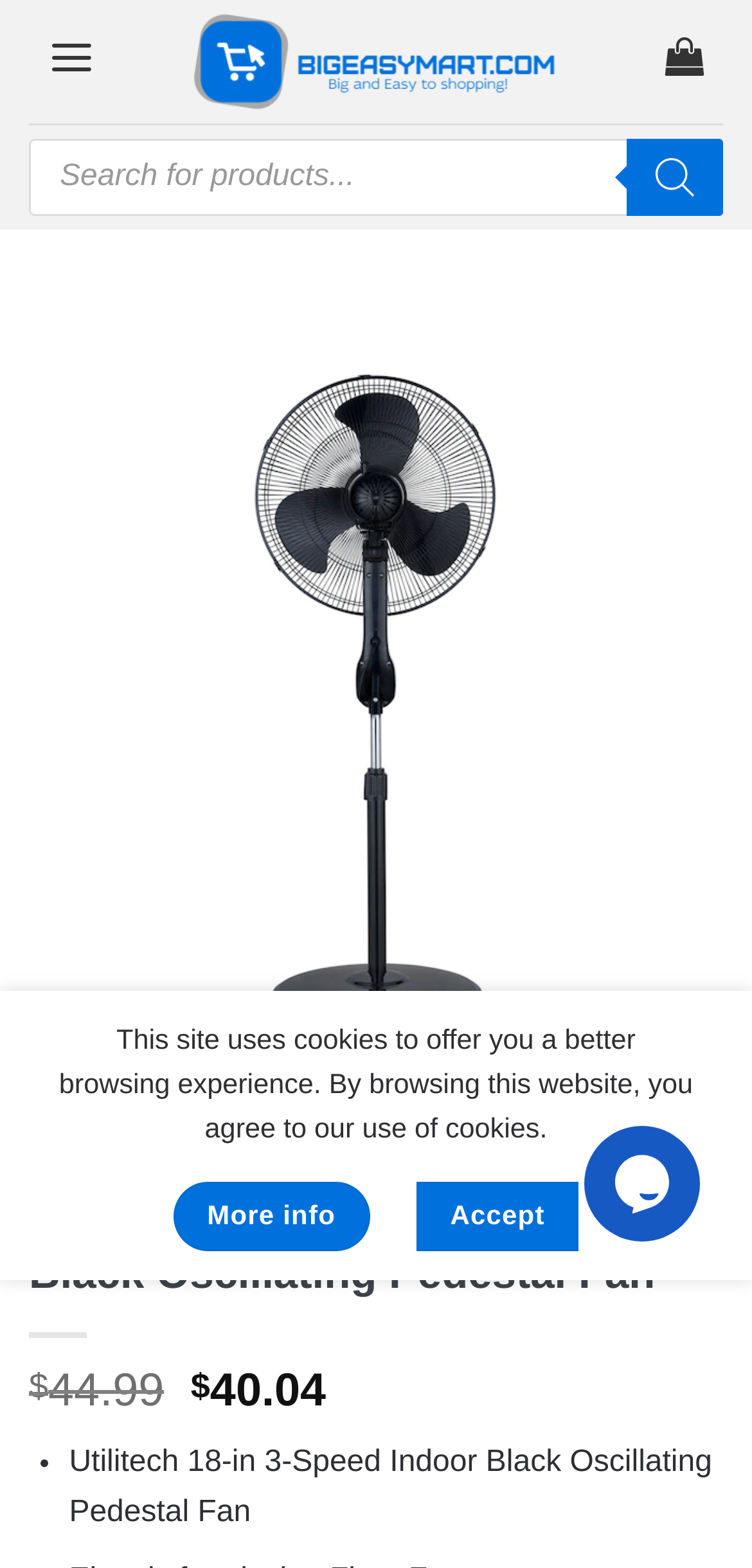Find and indicate the bounding box coordinates of the region you should select to follow the given instruction: "Search for products".

[0.038, 0.088, 0.962, 0.137]